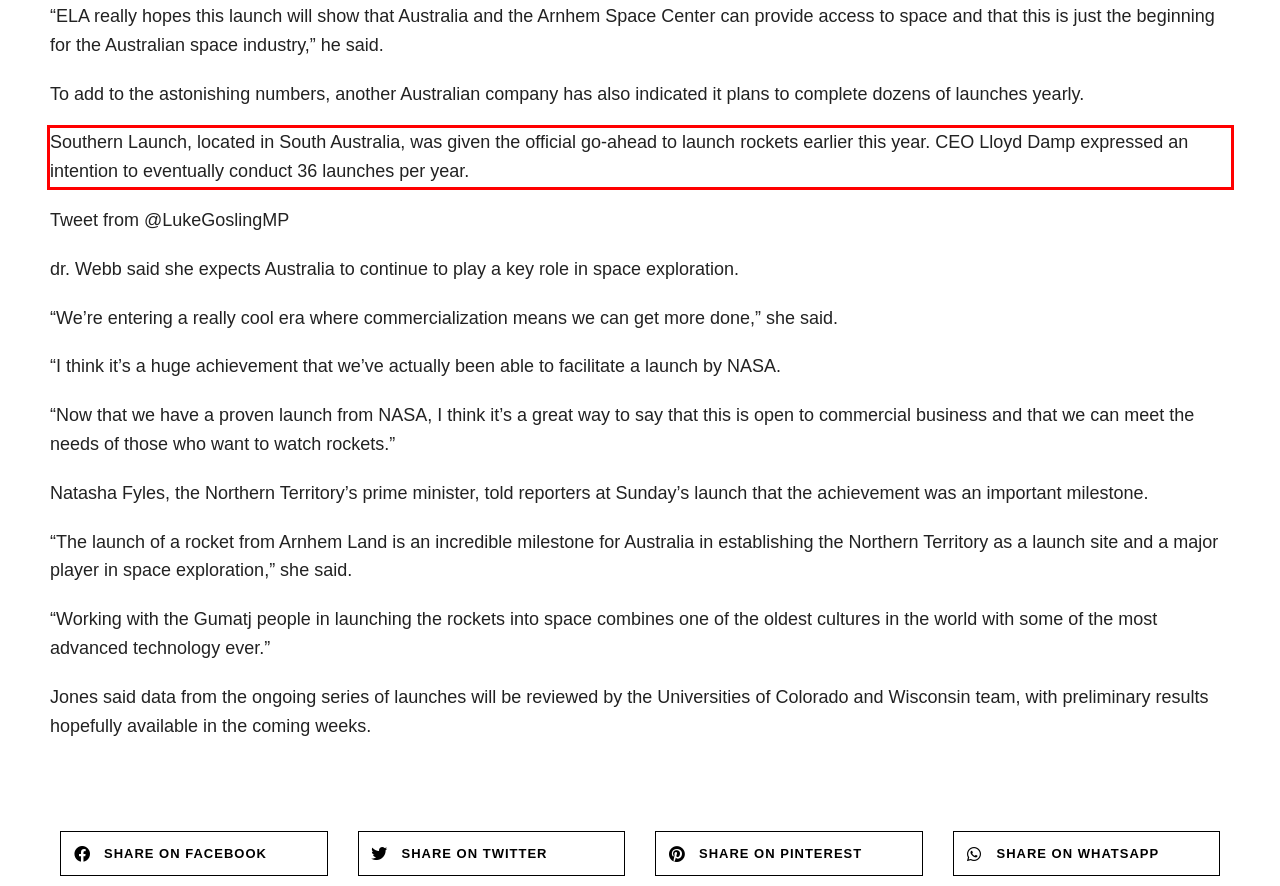Please extract the text content from the UI element enclosed by the red rectangle in the screenshot.

Southern Launch, located in South Australia, was given the official go-ahead to launch rockets earlier this year. CEO Lloyd Damp expressed an intention to eventually conduct 36 launches per year.